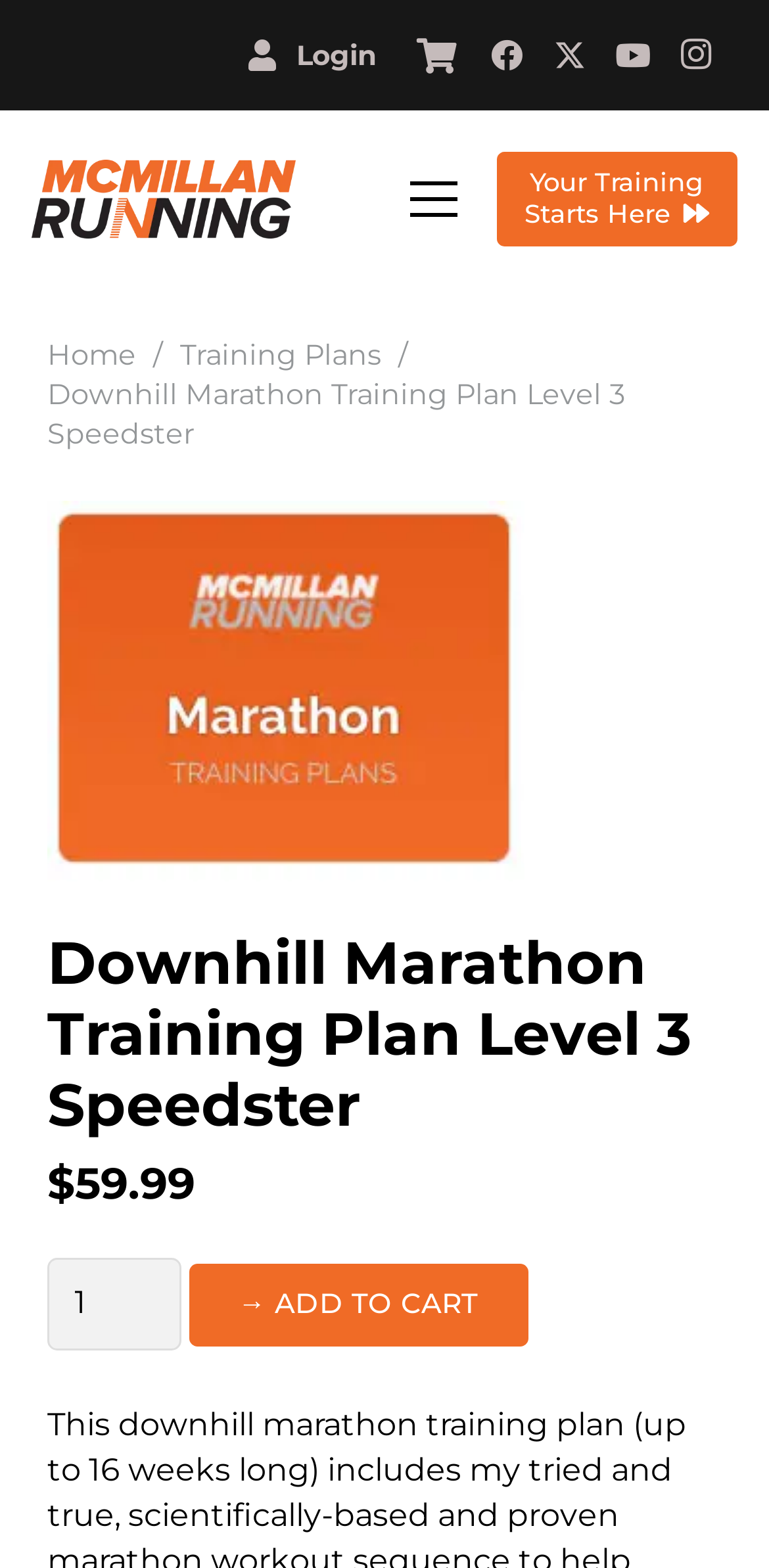Using the given description, provide the bounding box coordinates formatted as (top-left x, top-left y, bottom-right x, bottom-right y), with all values being floating point numbers between 0 and 1. Description: aria-label="Menu"

[0.5, 0.096, 0.627, 0.158]